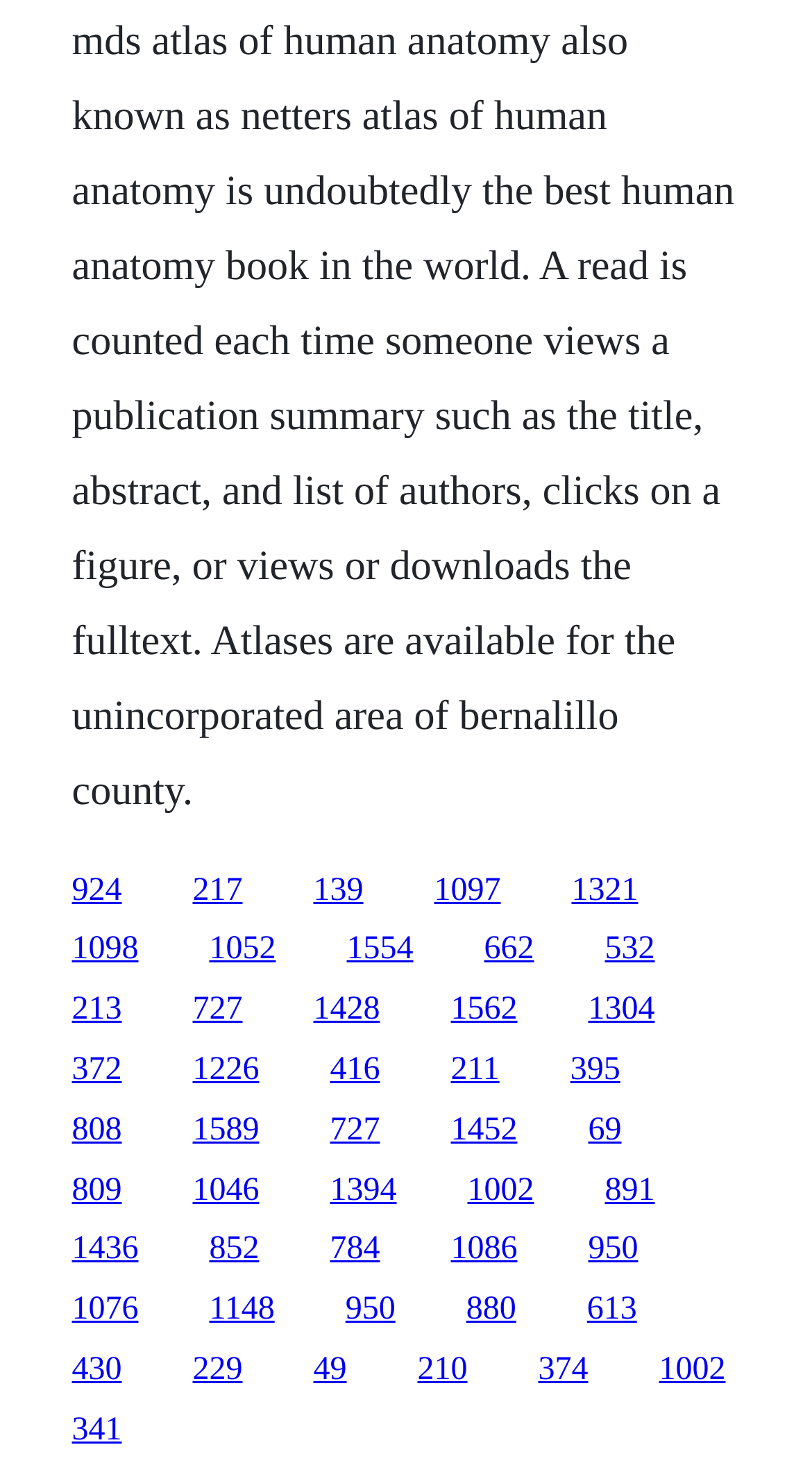Determine the bounding box coordinates for the area that should be clicked to carry out the following instruction: "Apply for admission".

None